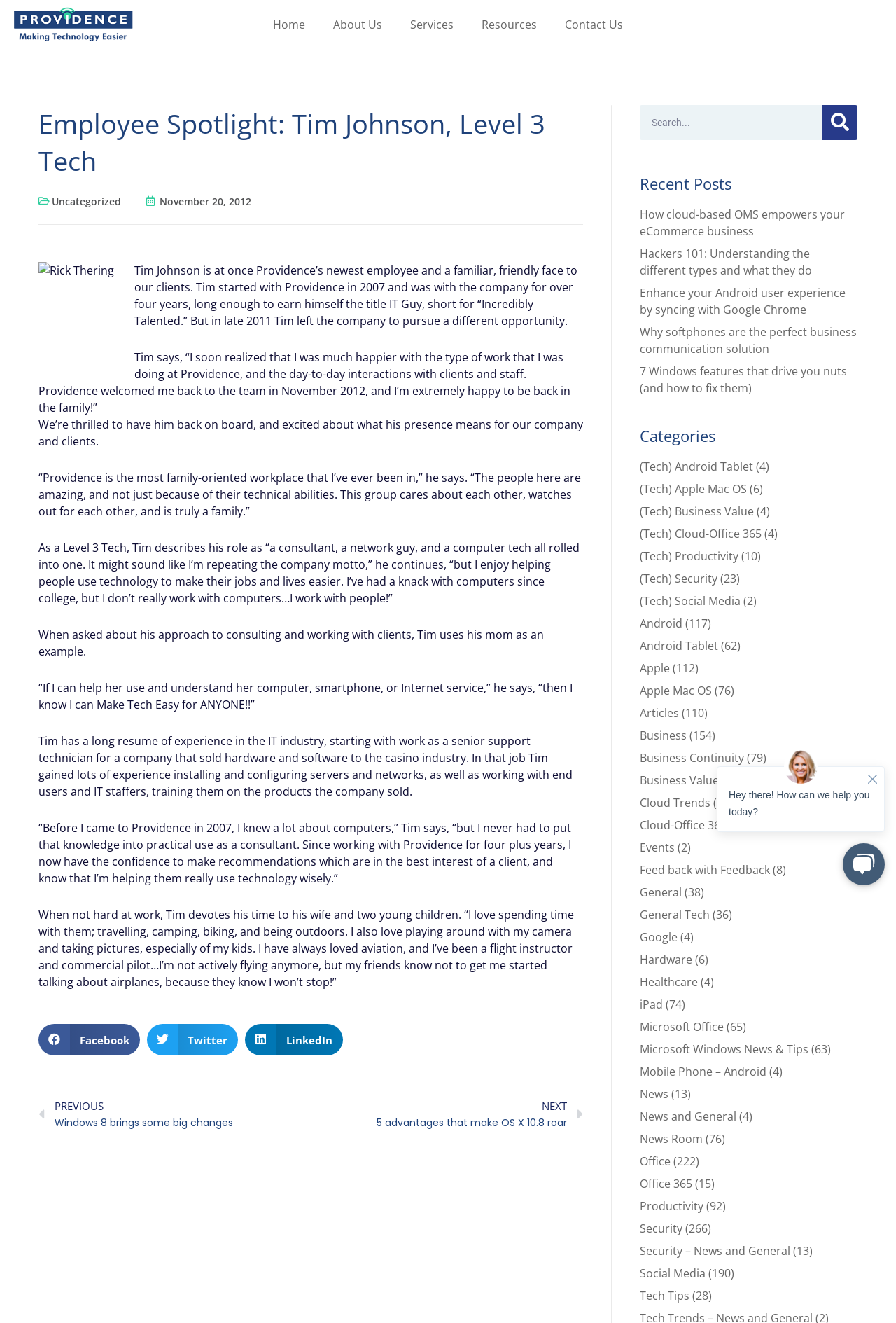Please identify the bounding box coordinates of the element that needs to be clicked to perform the following instruction: "Enter email address".

None